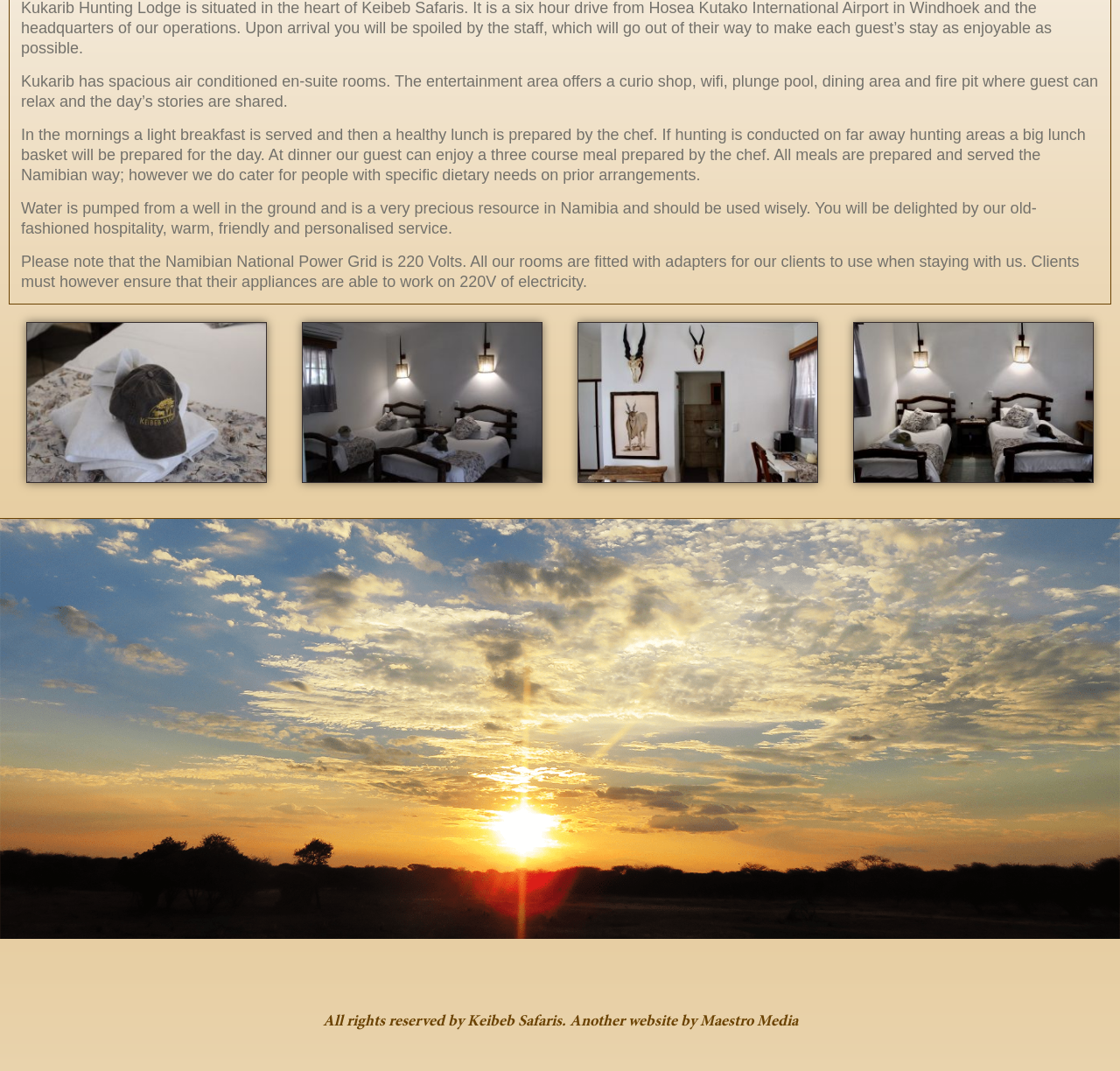Give the bounding box coordinates for the element described as: "parent_node: İnternet sitesi name="url"".

None